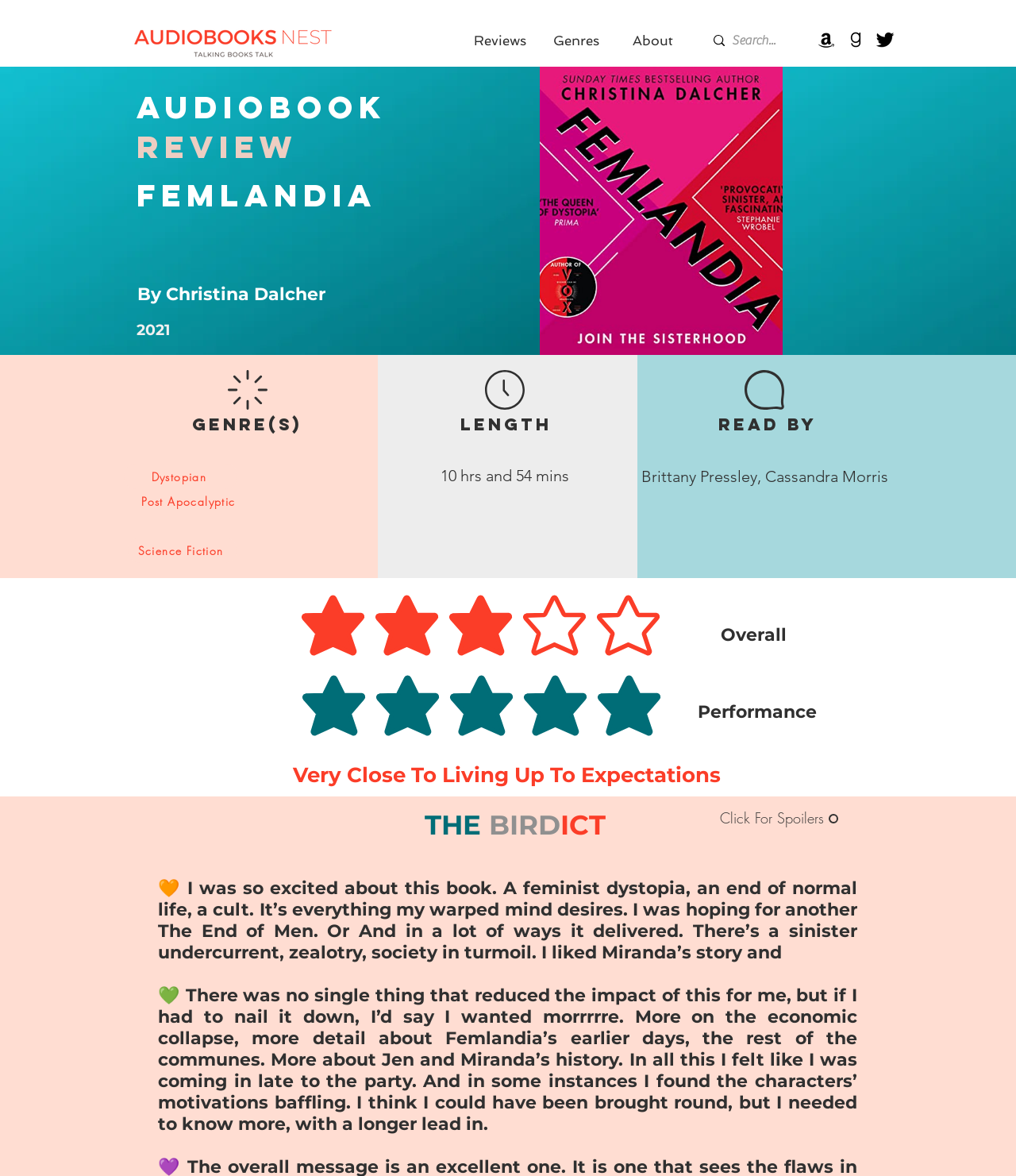Detail the various sections and features of the webpage.

The webpage is an audiobook review page for "Femlandia" by Christina Dalcher on Audiobook Nest. At the top left, there is a wide Audiobook Nest logo. Next to it, there is a navigation menu with links to "Reviews", "Genres", and "About". On the top right, there is a search bar with a magnifying glass icon.

Below the navigation menu, there is a social bar with links to Amazon, a rating of 2 out of 5, and Twitter. The main content of the page is divided into sections. The first section has headings for "Audiobook Review", "Femlandia", and "By Christina Dalcher". There is also a heading for the publication year, 2021, which is a link.

To the right of the author's name, there is a large image, likely the audiobook cover. Below the image, there are headings for "GENRE(S)" with links to "Dystopian", "Post Apocalyptic", and "Science Fiction". Next to the genres, there is a section for "LENGTH" with the duration of the audiobook, 10 hours and 54 minutes.

Further down, there is a section for "READ BY" with the names of the narrators, Brittany Pressley and Cassandra Morris. The main review content is in a region that changes on hover, with sections for "Performance", "Overall", and a rating system. There is also a heading for "Very Close To Living Up To Expectations" and another heading for "THE BIRDICT".

At the bottom of the page, there is a navigation menu for the page with a link to "Click For Spoilers".